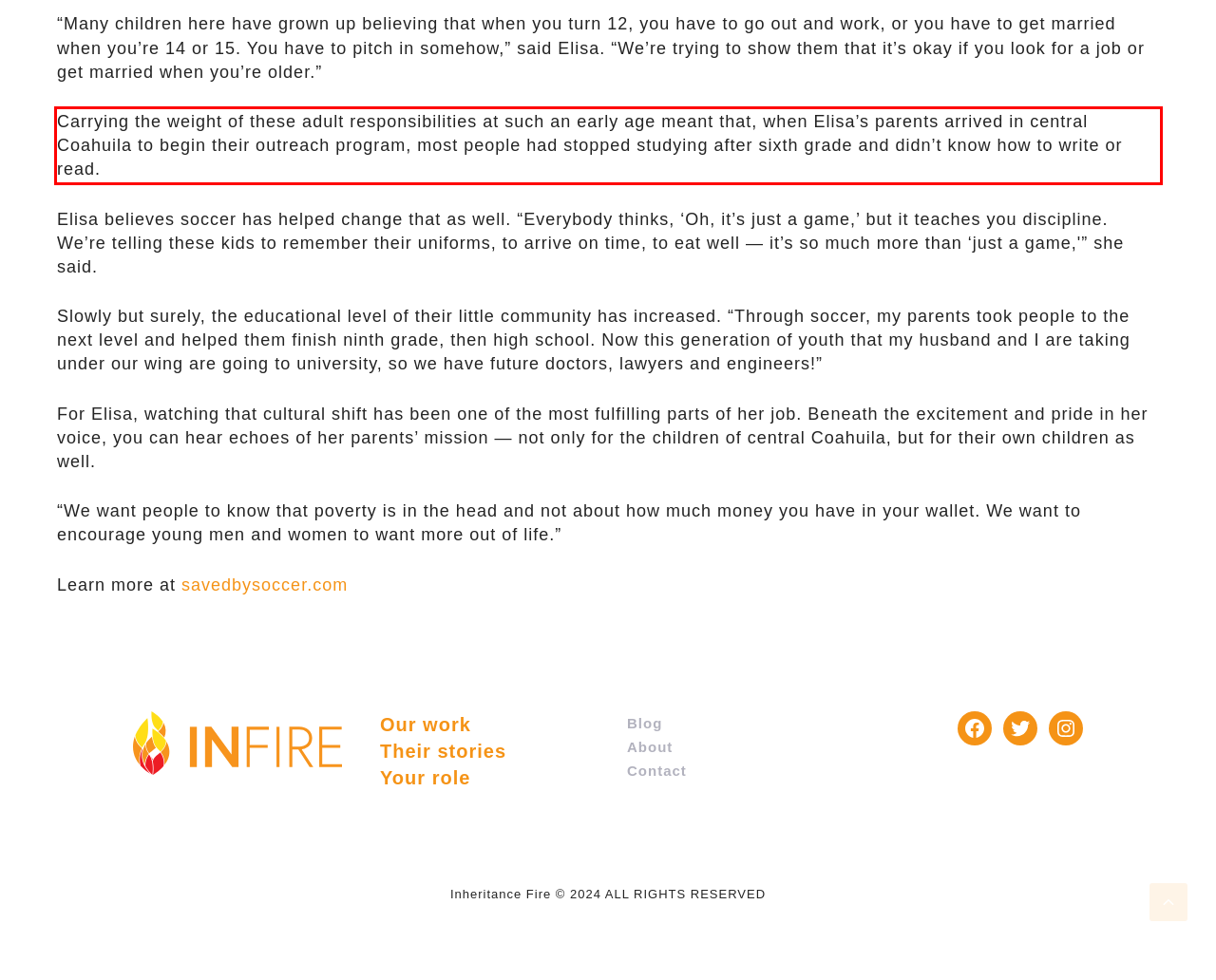In the screenshot of the webpage, find the red bounding box and perform OCR to obtain the text content restricted within this red bounding box.

Carrying the weight of these adult responsibilities at such an early age meant that, when Elisa’s parents arrived in central Coahuila to begin their outreach program, most people had stopped studying after sixth grade and didn’t know how to write or read.